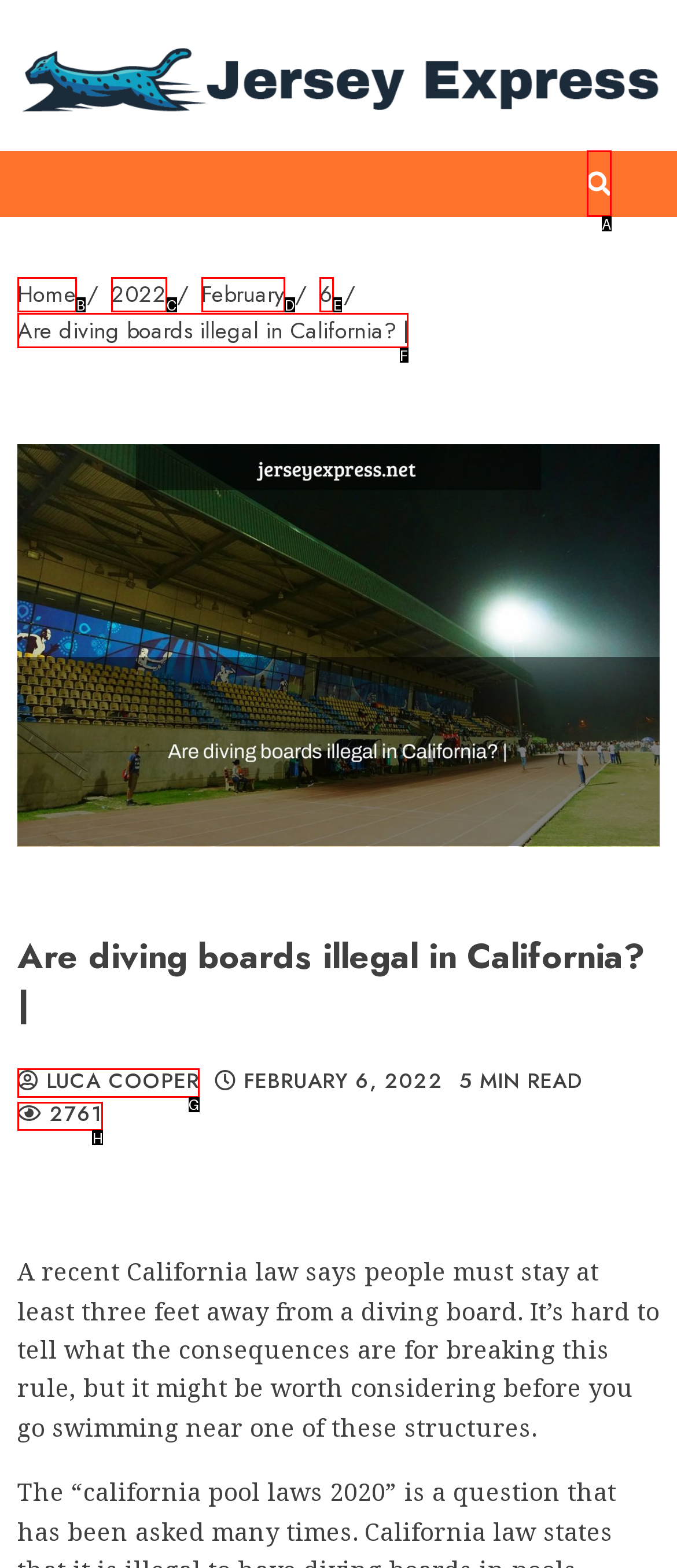Identify the letter of the UI element that fits the description: @samplereality
Respond with the letter of the option directly.

None